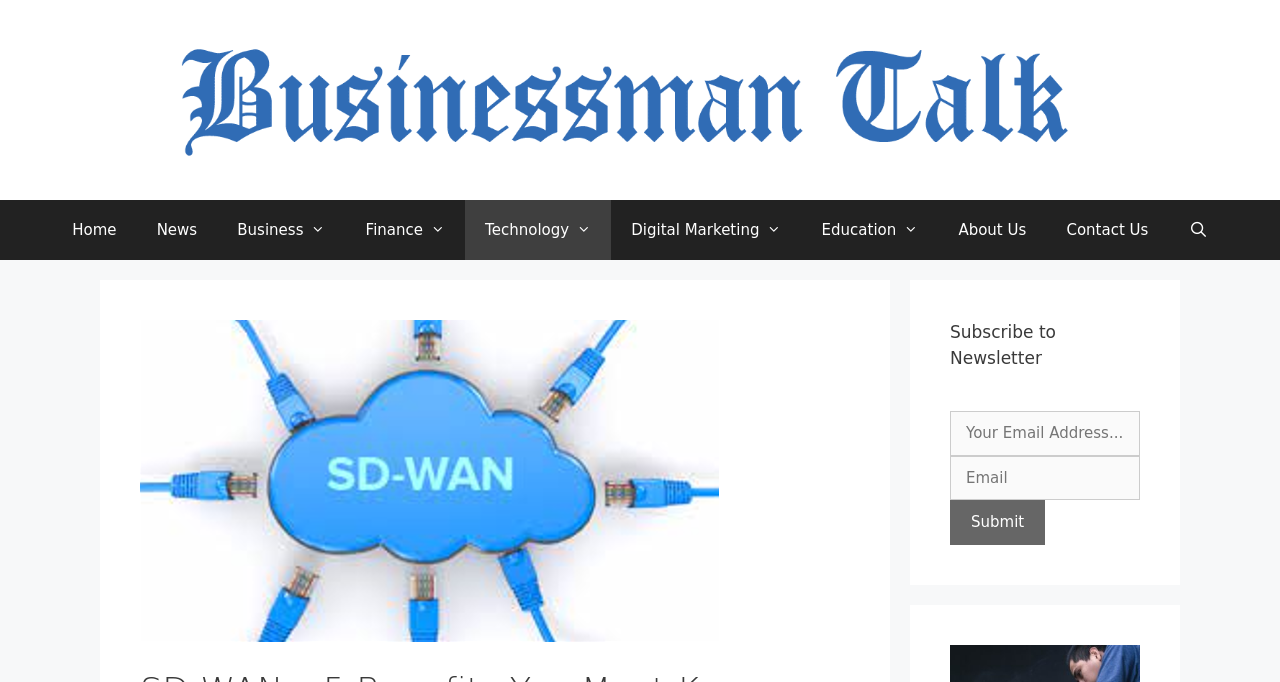Determine the coordinates of the bounding box that should be clicked to complete the instruction: "Click on the BusinessMan Talk link". The coordinates should be represented by four float numbers between 0 and 1: [left, top, right, bottom].

[0.031, 0.133, 0.969, 0.159]